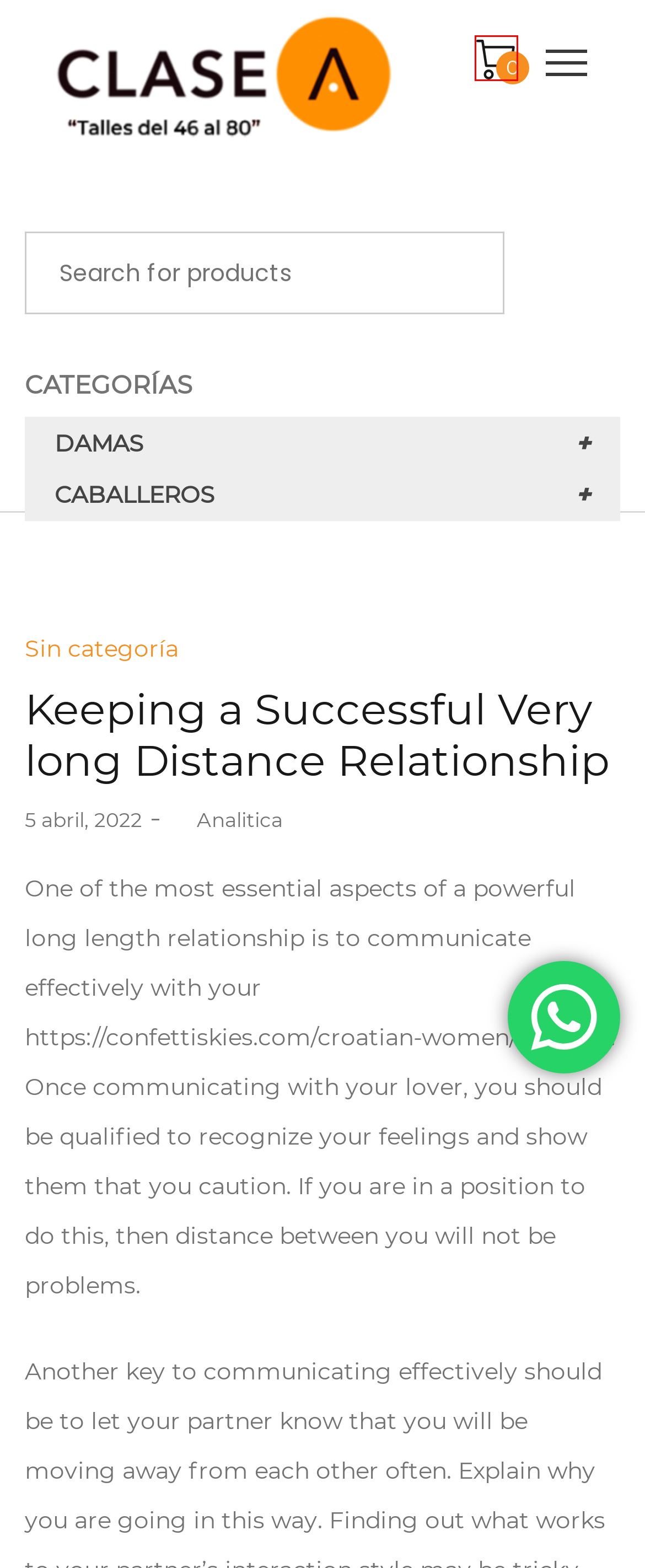You are presented with a screenshot of a webpage containing a red bounding box around a particular UI element. Select the best webpage description that matches the new webpage after clicking the element within the bounding box. Here are the candidates:
A. Sin categoría - Clase A
B. CABALLEROS - Clase A
C. Starda Casino - контакты онлайн казино телефон email адрес - Clase A
D. Croatian Women: An Ultimate Guide on Dating and Marrying Croatian Brides
E. Analitica, Author at Clase A
F. My Cart - Clase A
G. Inicio - Clase A
H. DAMAS - Clase A

F